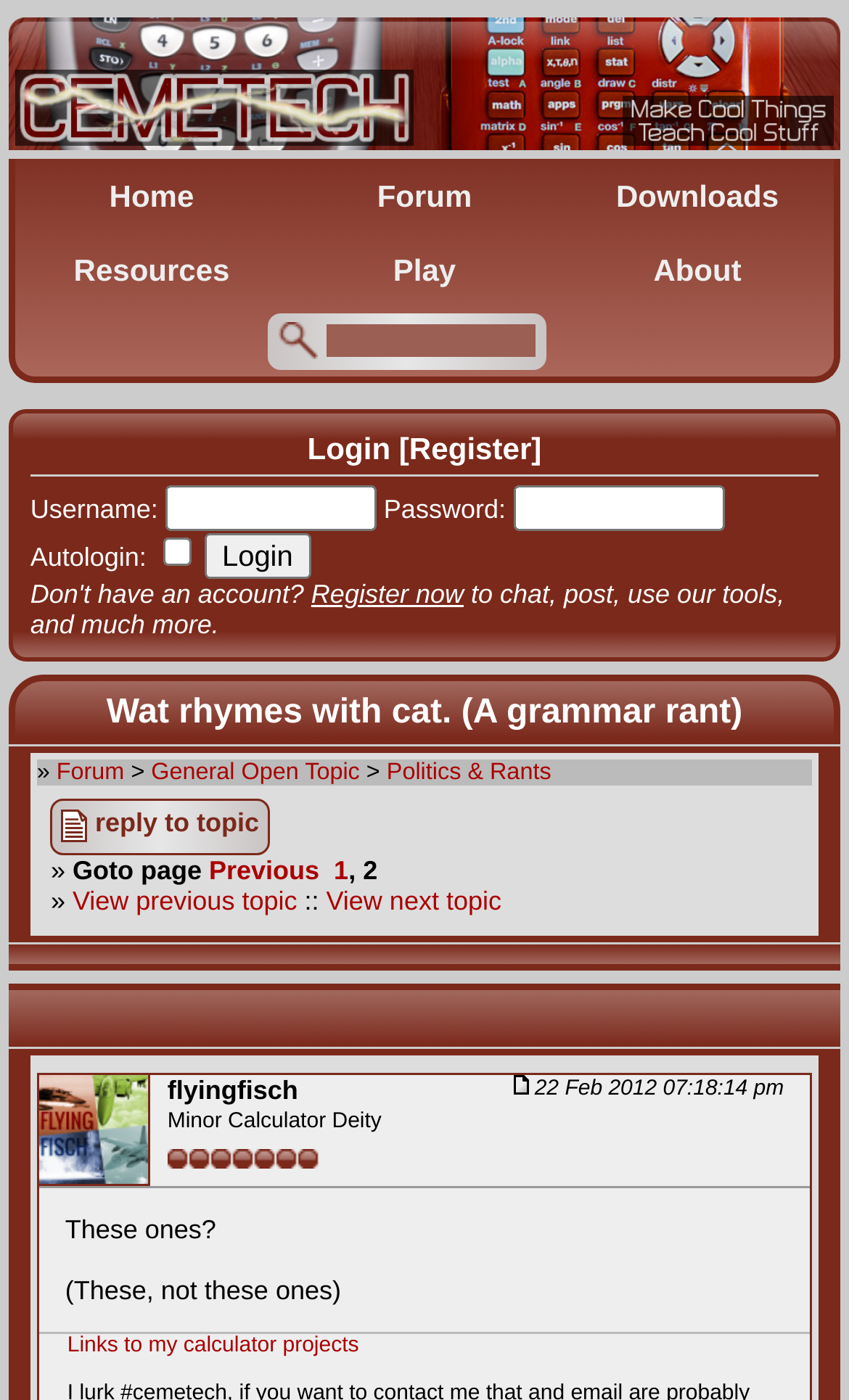How many pages are there in this topic?
Provide a short answer using one word or a brief phrase based on the image.

2